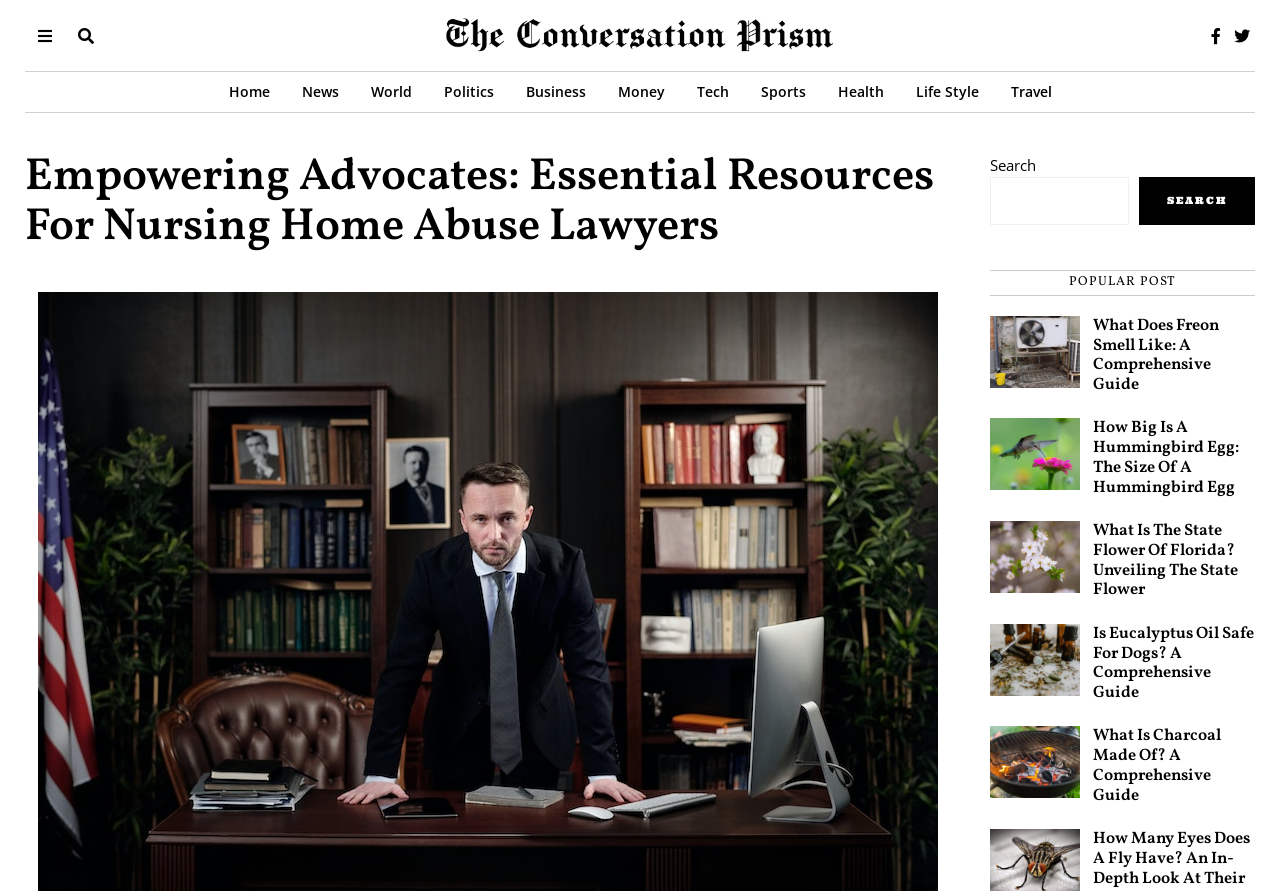Determine the main headline from the webpage and extract its text.

Empowering Advocates: Essential Resources For Nursing Home Abuse Lawyers